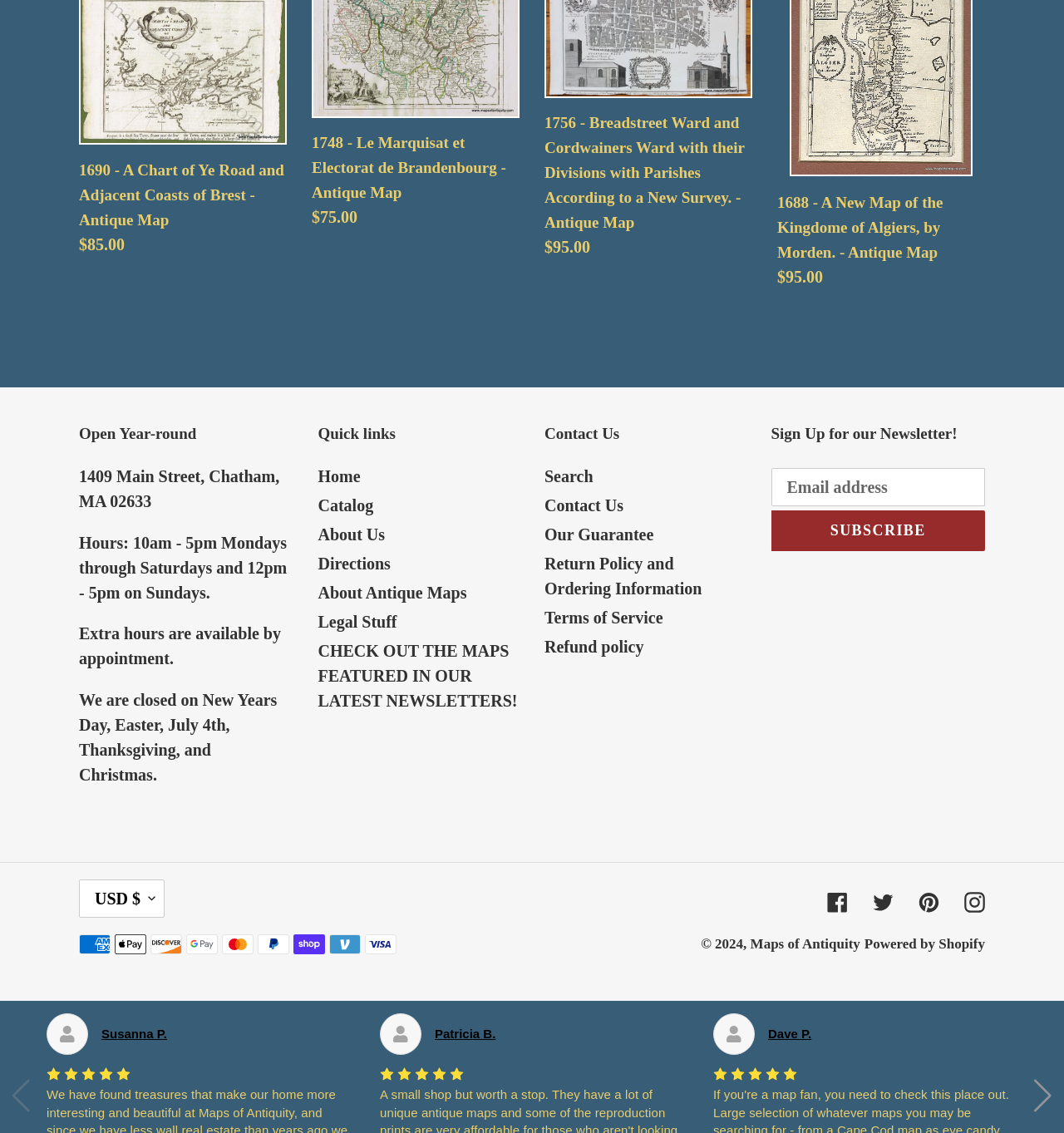Determine the bounding box coordinates of the clickable region to follow the instruction: "check the difference between DrCT and Bebras".

None